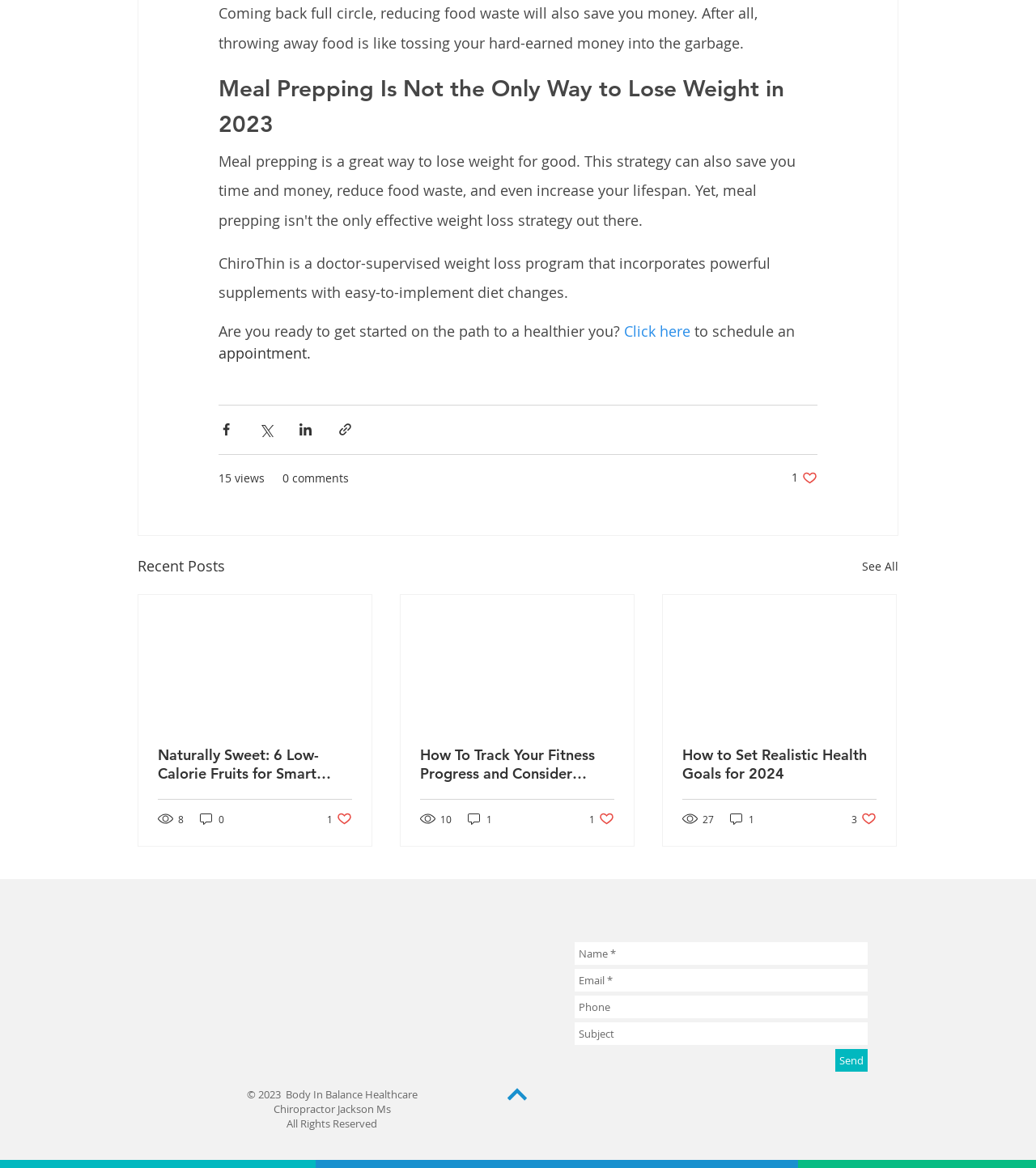Refer to the image and provide an in-depth answer to the question: 
What is the topic of the first article in the 'Recent Posts' section?

I found the first article in the 'Recent Posts' section by looking at the article list. The first article has a title that matches the answer.